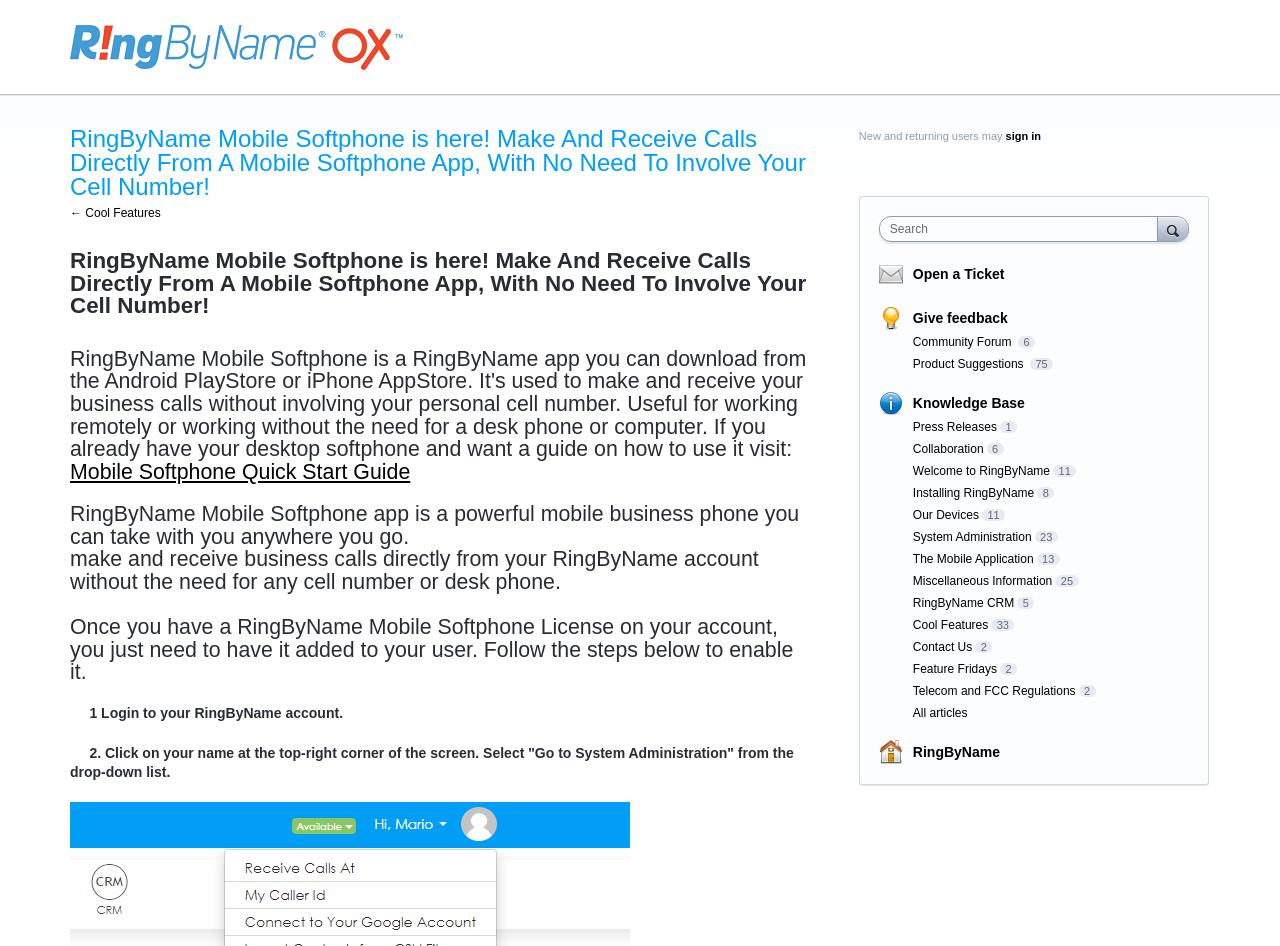Determine the bounding box coordinates of the area to click in order to meet this instruction: "Open a ticket".

[0.713, 0.281, 0.785, 0.298]